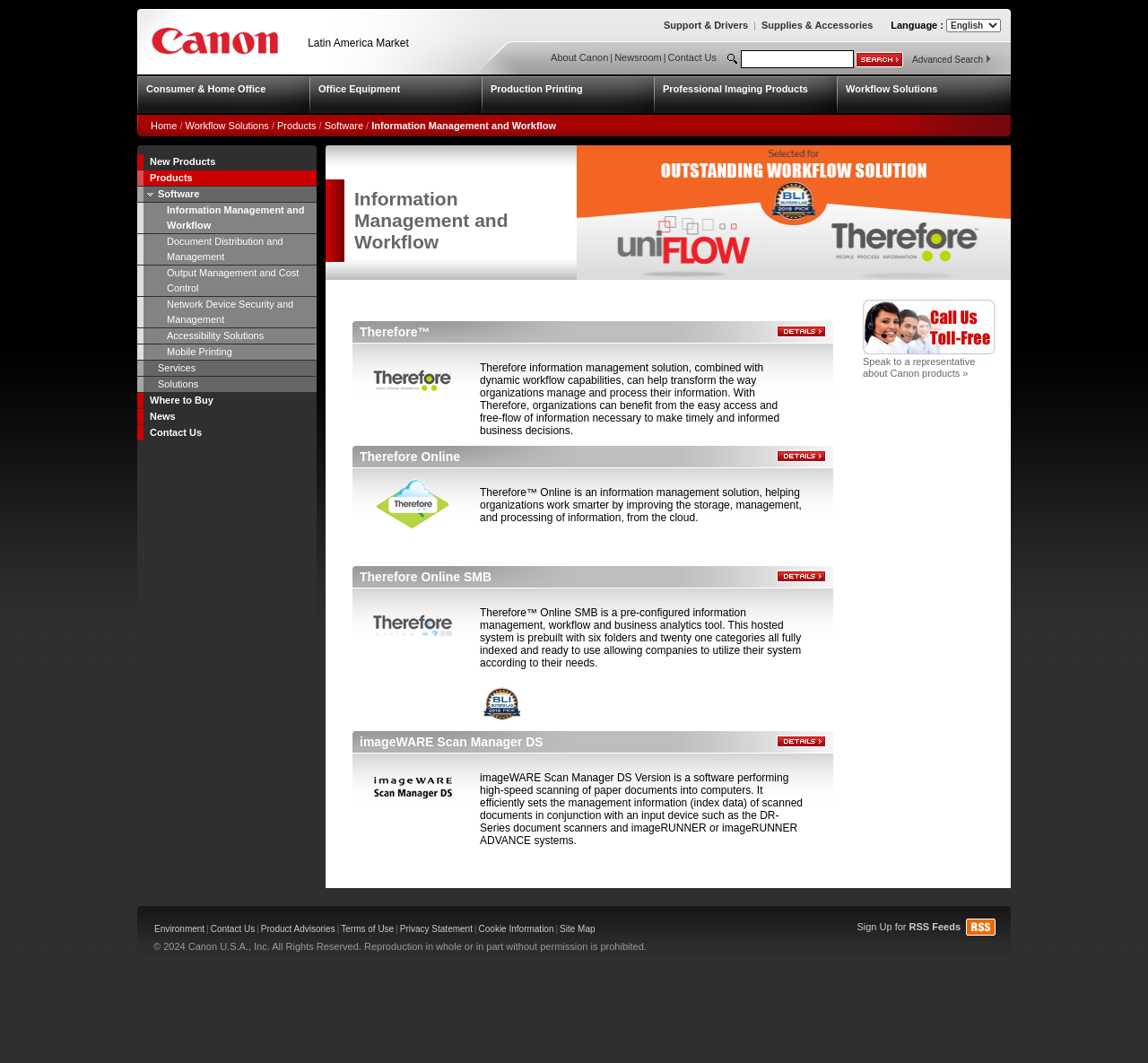Locate the bounding box coordinates of the clickable element to fulfill the following instruction: "View details about imageWARE Scan Manager DS". Provide the coordinates as four float numbers between 0 and 1 in the format [left, top, right, bottom].

[0.418, 0.726, 0.699, 0.797]